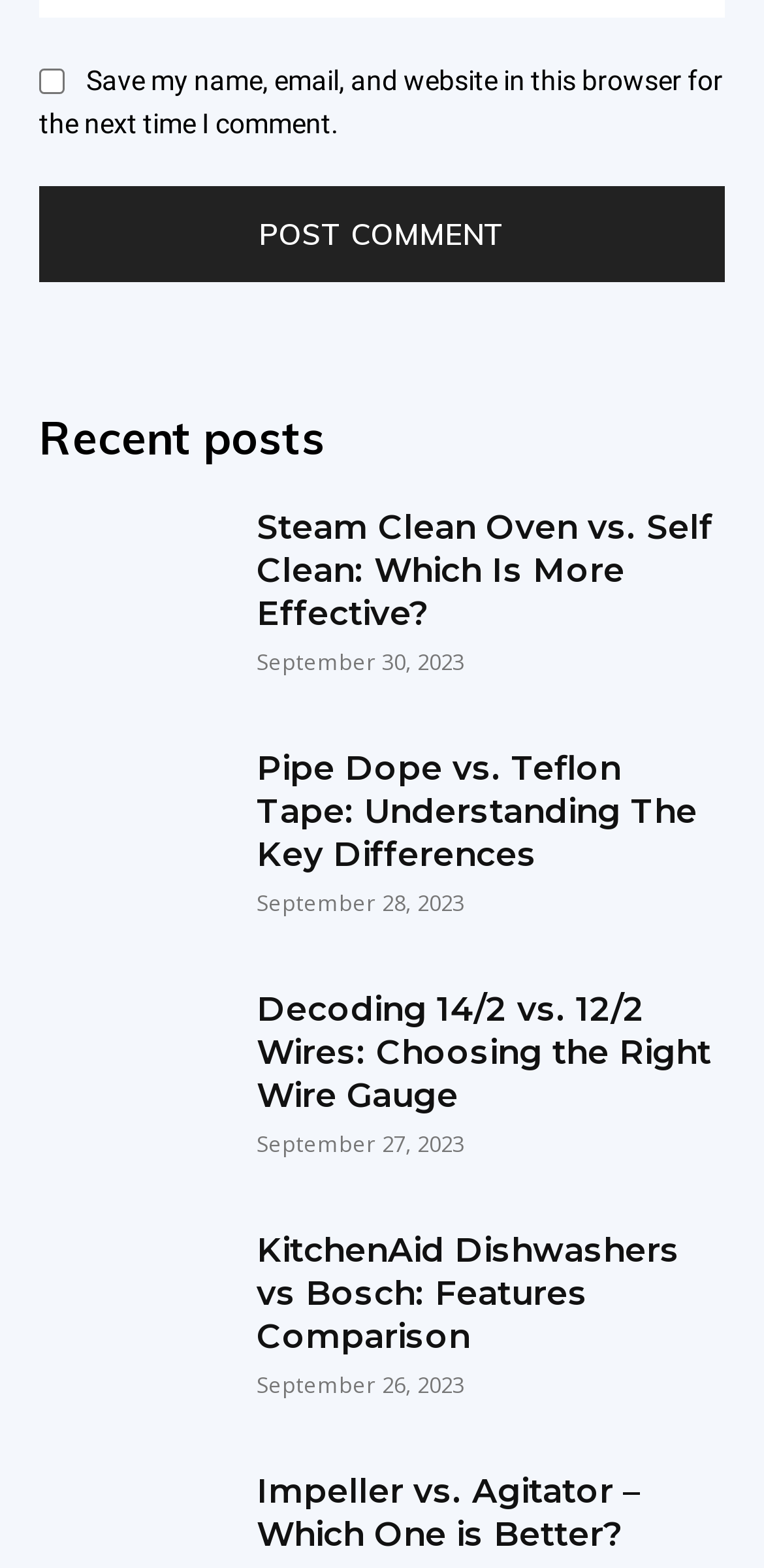With reference to the image, please provide a detailed answer to the following question: What is the title of the second post?

The second post has a heading 'Pipe Dope vs. Teflon Tape: Understanding The Key Differences', which is the title of the second post.